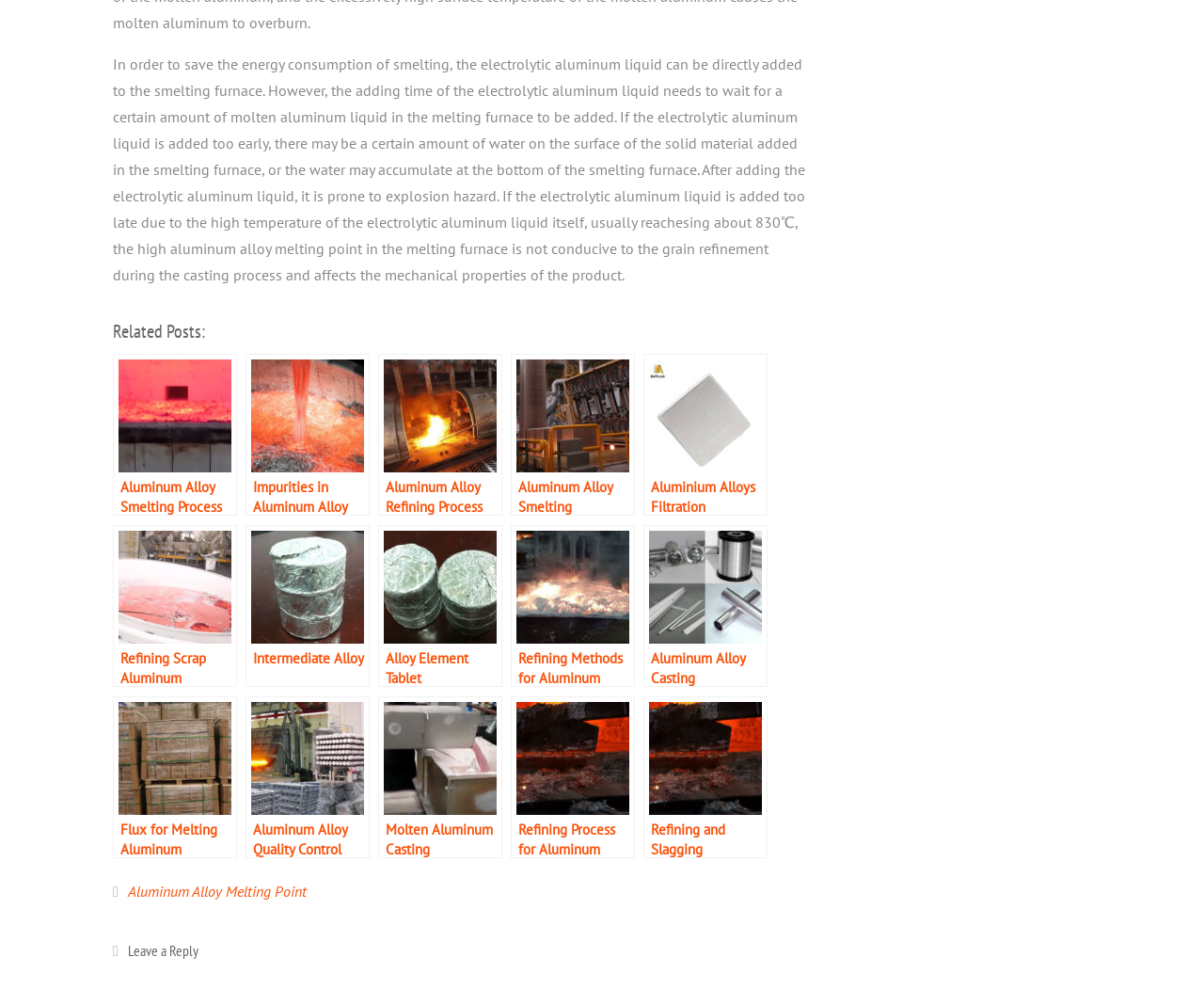Please provide a one-word or short phrase answer to the question:
How many links are there in the 'Related Posts' section?

10